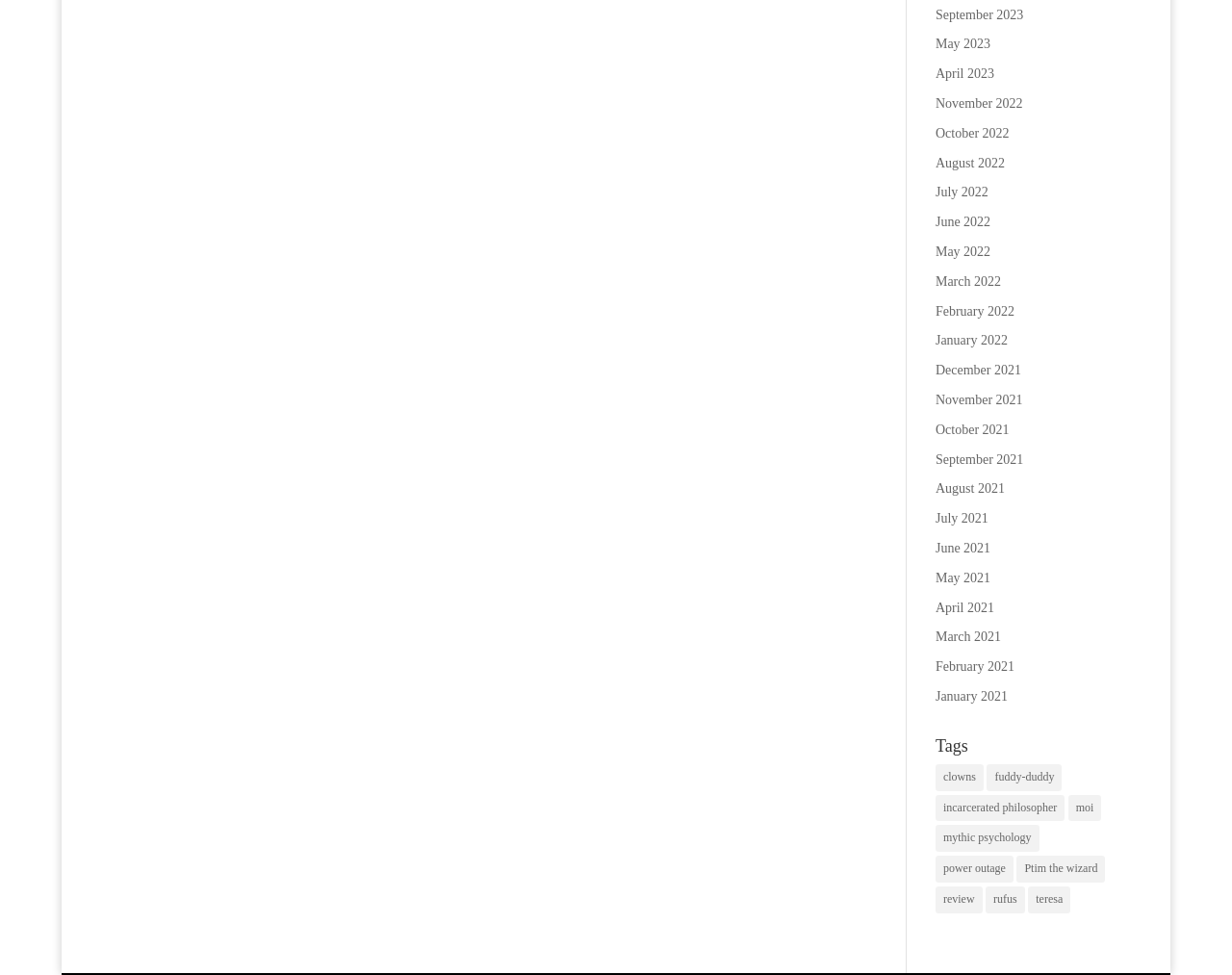What is the purpose of the links under the 'Tags' heading?
Analyze the image and provide a thorough answer to the question.

The links under the 'Tags' heading, such as 'clowns', 'fuddy-duddy', and 'rufus', suggest that they are used to categorize content on the webpage, allowing users to access related items.